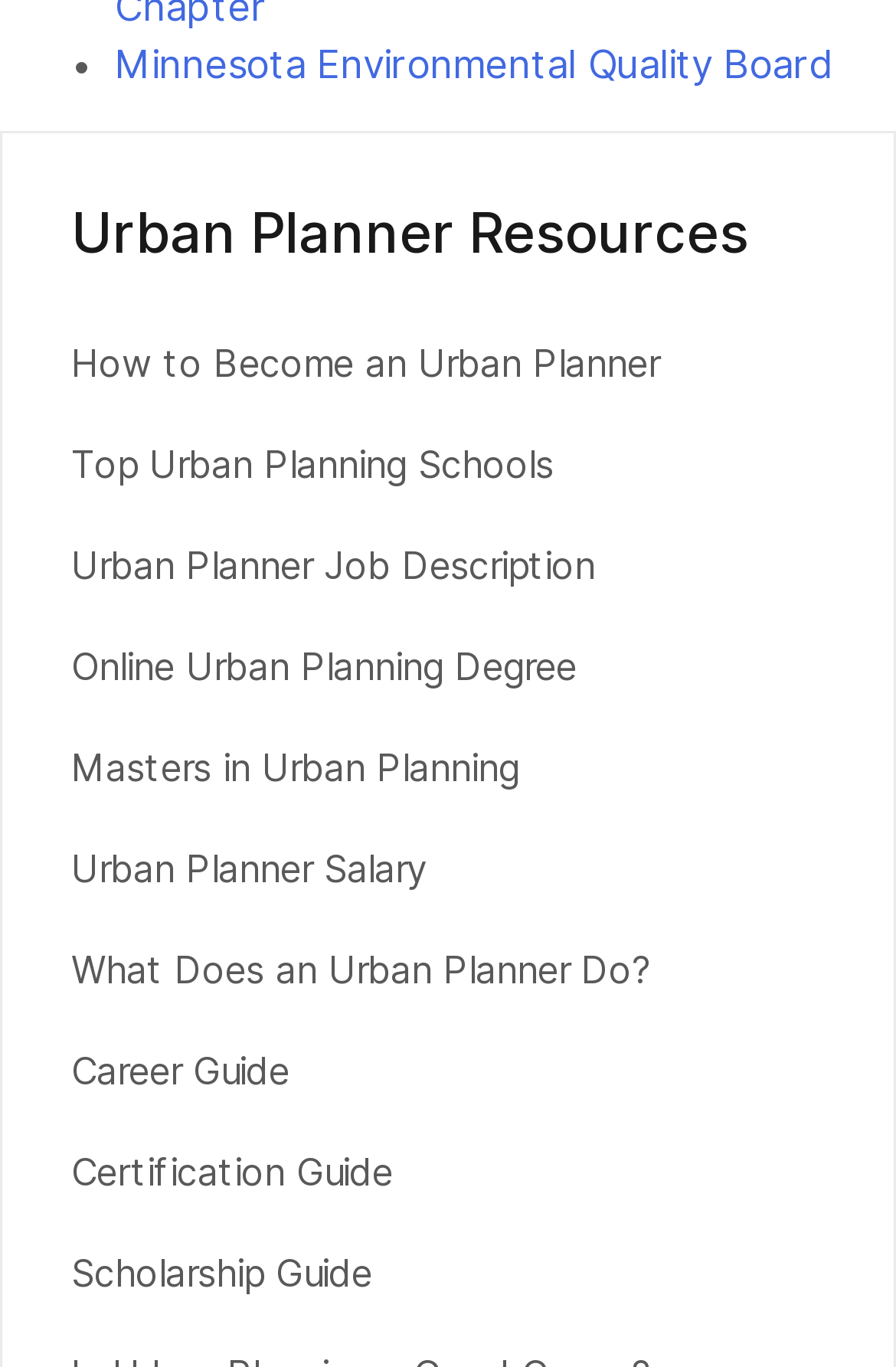Identify the bounding box coordinates of the part that should be clicked to carry out this instruction: "Learn about 'How to Become an Urban Planner'".

[0.079, 0.249, 0.736, 0.283]